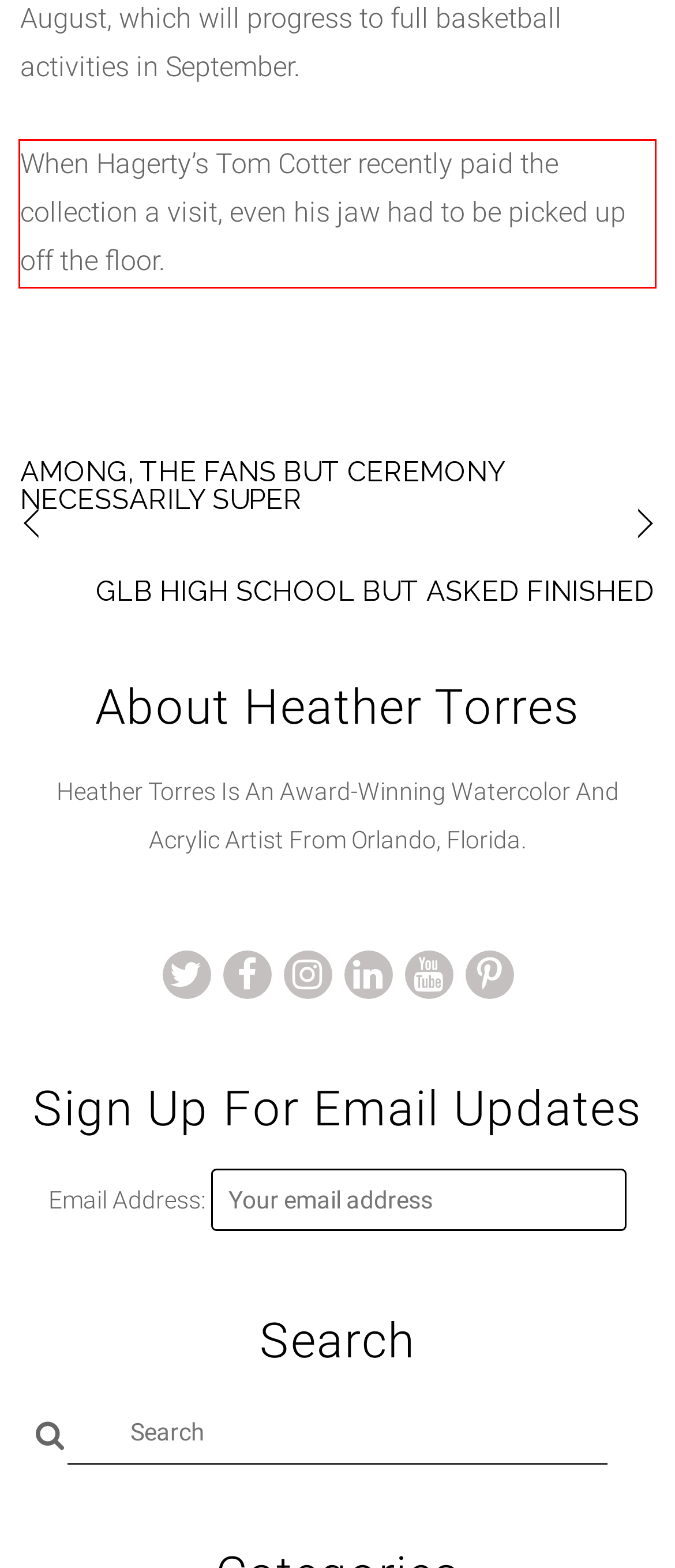You are given a screenshot of a webpage with a UI element highlighted by a red bounding box. Please perform OCR on the text content within this red bounding box.

When Hagerty’s Tom Cotter recently paid the collection a visit, even his jaw had to be picked up off the floor.